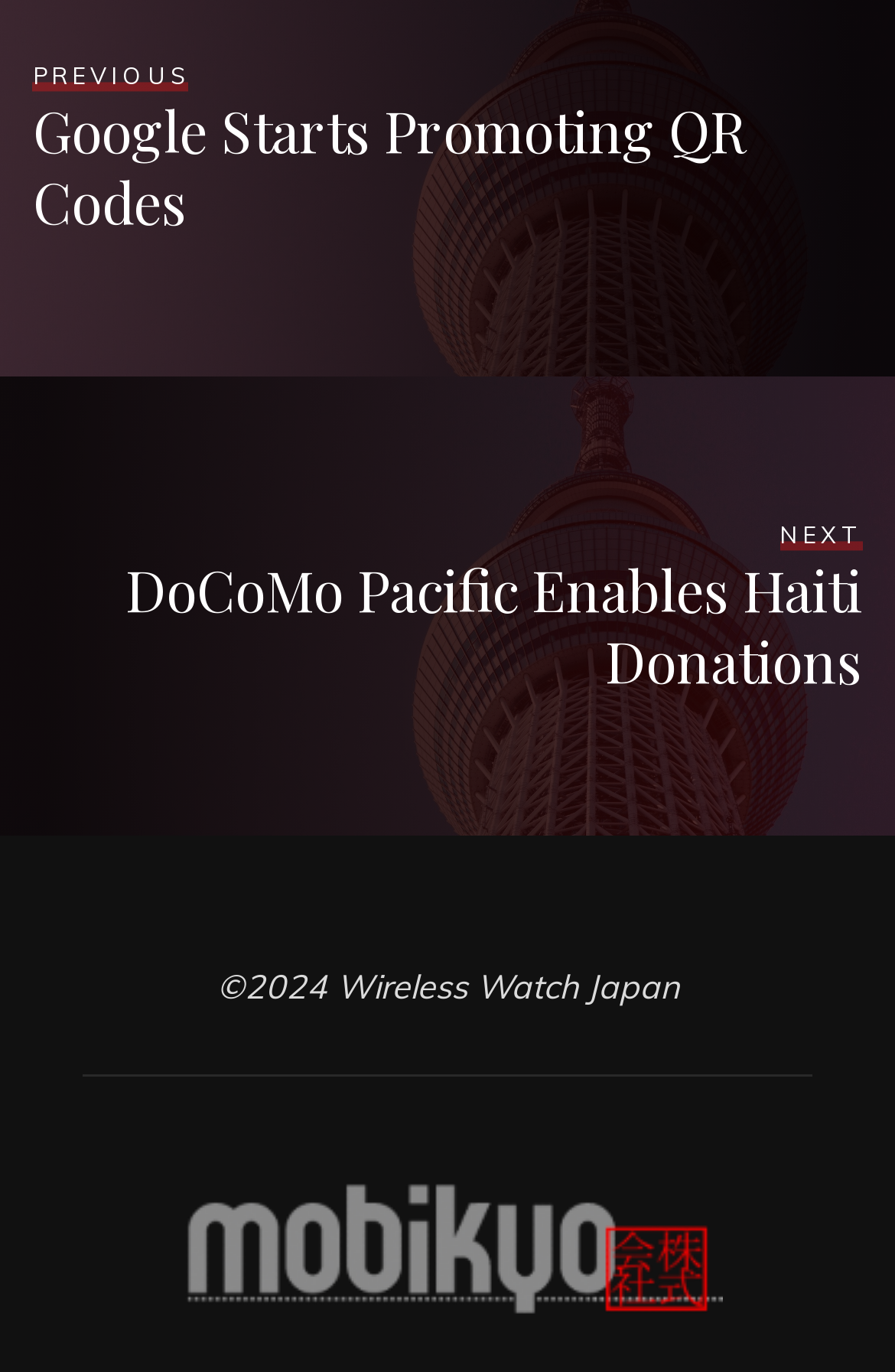What is the position of the image?
Provide a detailed answer to the question, using the image to inform your response.

I determined the position of the image by looking at its bounding box coordinates [0.192, 0.845, 0.808, 0.997], which indicates that it is located at the bottom right of the page.